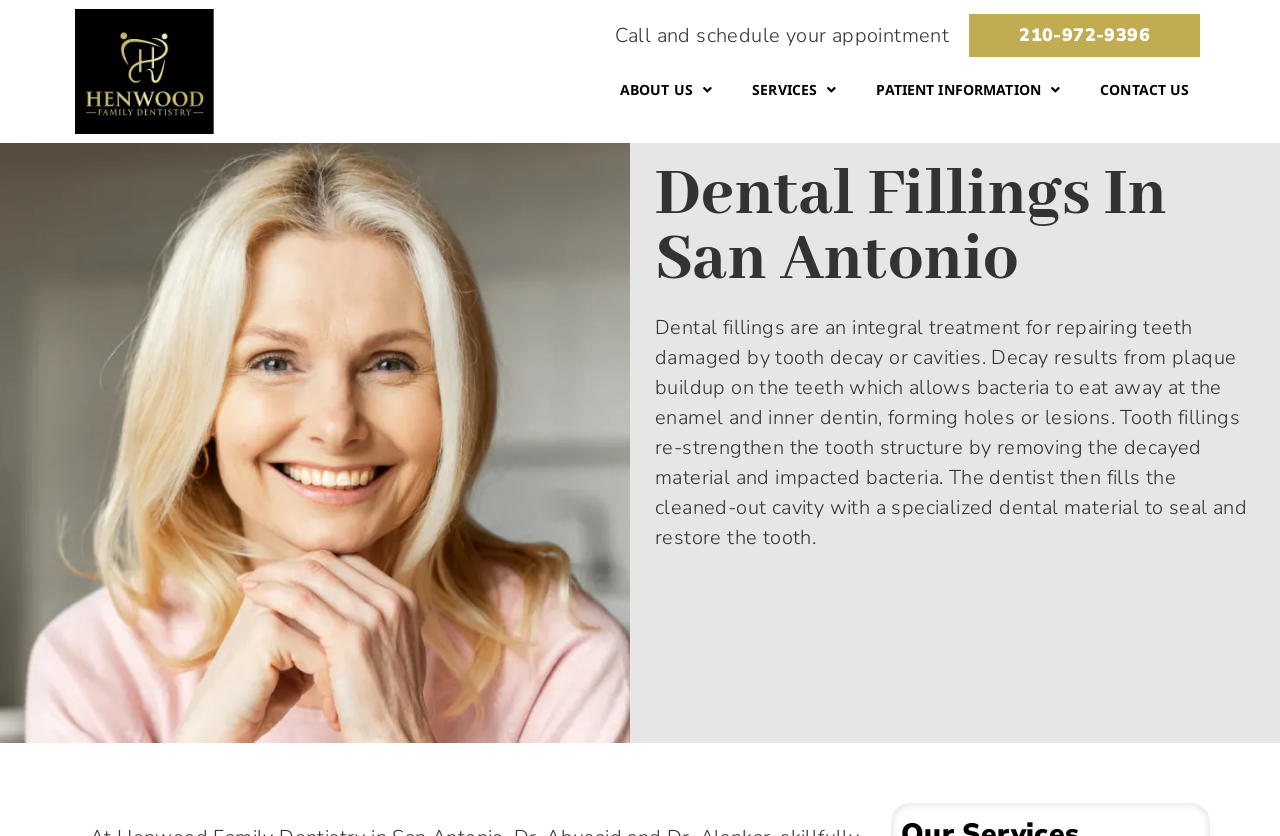For the following element description, predict the bounding box coordinates in the format (top-left x, top-left y, bottom-right x, bottom-right y). All values should be floating point numbers between 0 and 1. Description: aria-label="More actions"

None